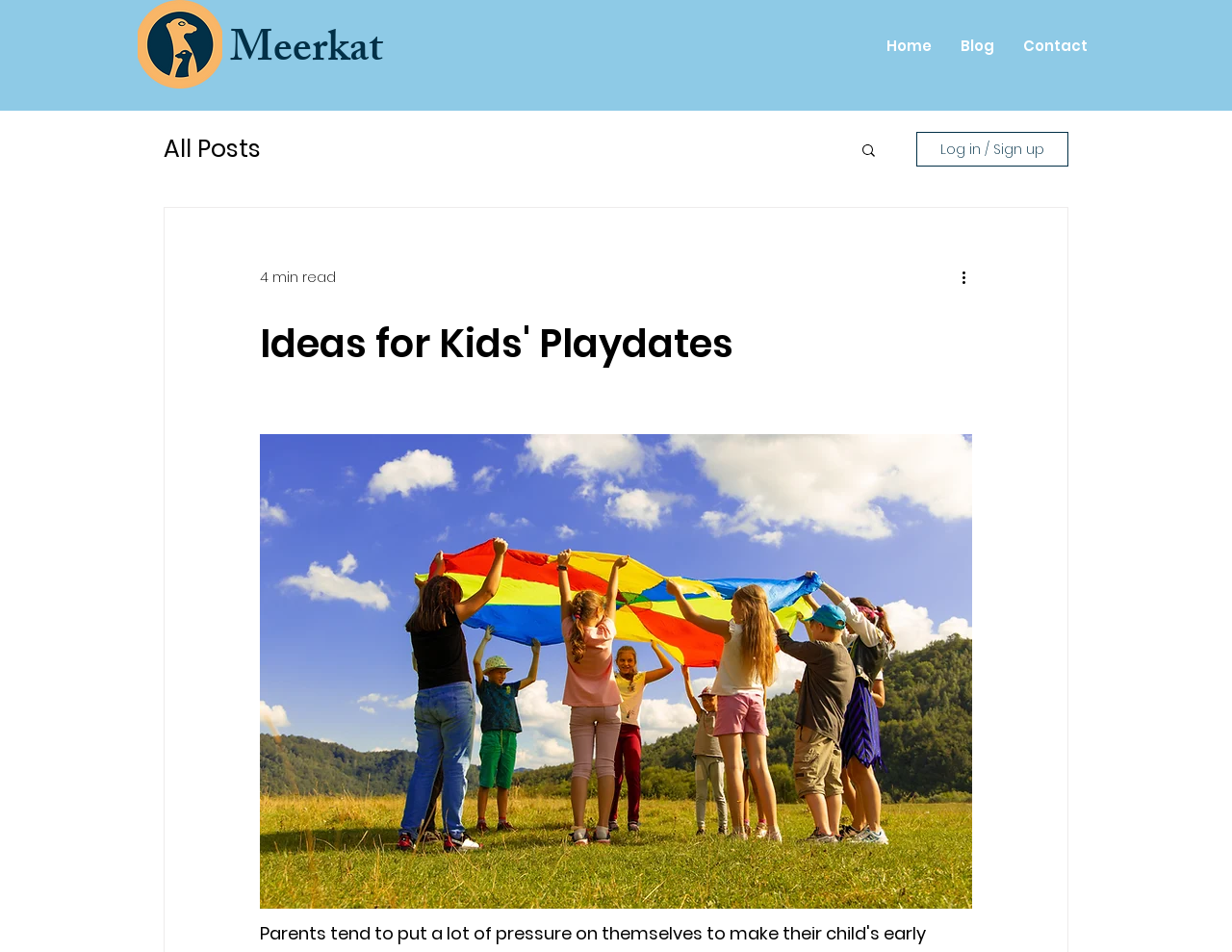Give a one-word or short-phrase answer to the following question: 
What is the purpose of the button with the image?

Search